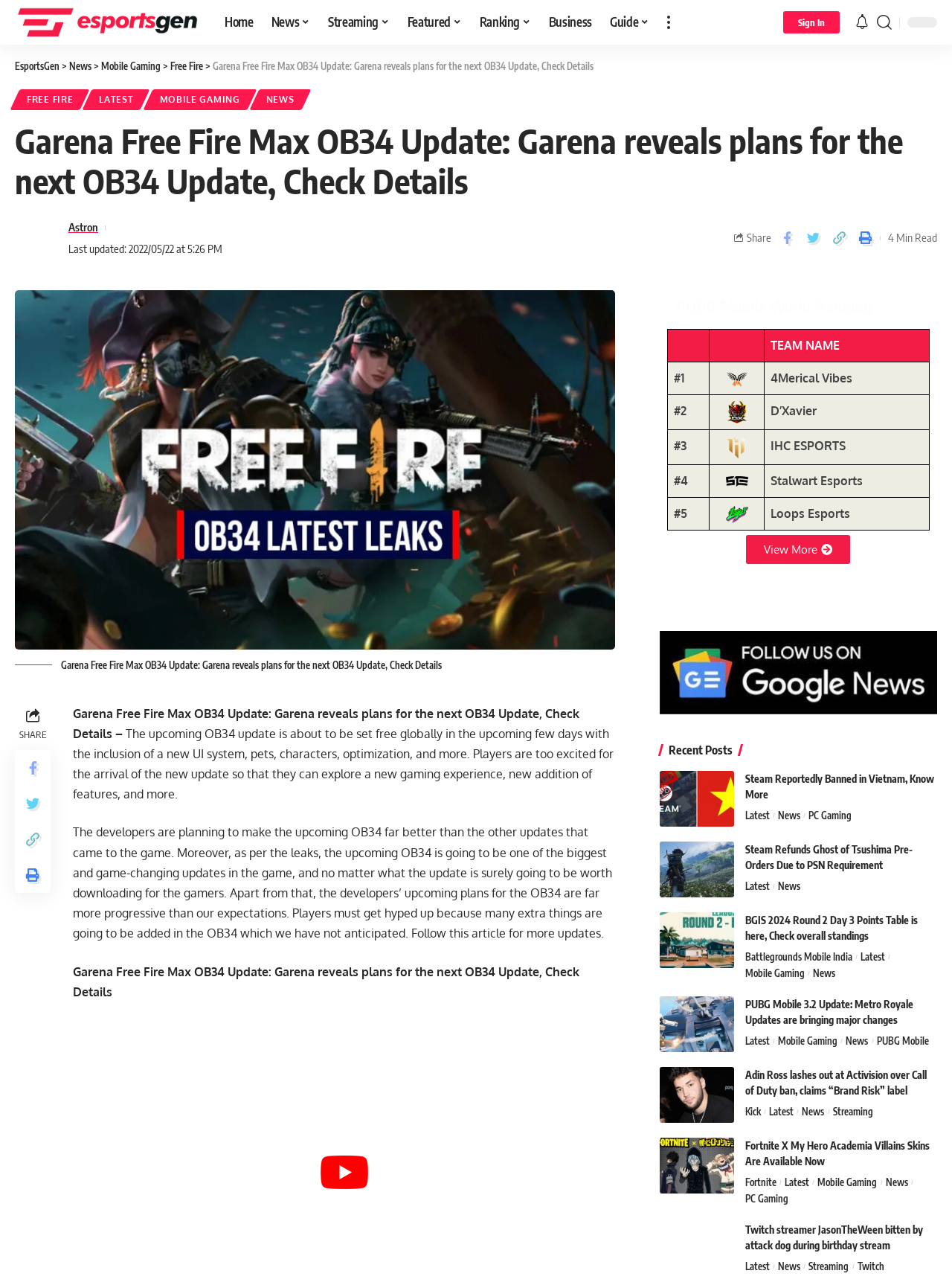Elaborate on the different components and information displayed on the webpage.

This webpage is about the Garena Free Fire Max OB34 update, with a focus on the upcoming changes and features. At the top, there is a navigation menu with links to "Home", "News", "Streaming", "Featured", "Ranking", "Business", and "Guide". On the right side, there are links to "Sign In", "Notification", and "Search".

Below the navigation menu, there is a header section with a logo and a title "Garena Free Fire Max OB34 Update: Garena reveals plans for the next OB34 Update, Check Details". This title is also repeated as a heading later on the page.

The main content of the page is divided into two sections. The first section discusses the upcoming OB34 update, including the addition of a new UI system, pets, characters, optimization, and more. The text is divided into three paragraphs, with the first paragraph introducing the update, the second paragraph discussing the developers' plans, and the third paragraph encouraging players to get hyped up for the new features.

The second section is a table displaying the PUBG Mobile World Ranking, with columns for team names and rankings. The table has five rows, each displaying a different team's ranking.

On the right side of the page, there is a section with recent posts, including a link to an article about Steam being banned in Vietnam.

Throughout the page, there are various links and buttons, including social media sharing links, a "View More" button, and a "Sign In" link. There are also several images, including a logo and a banner image related to the Garena Free Fire Max OB34 update.